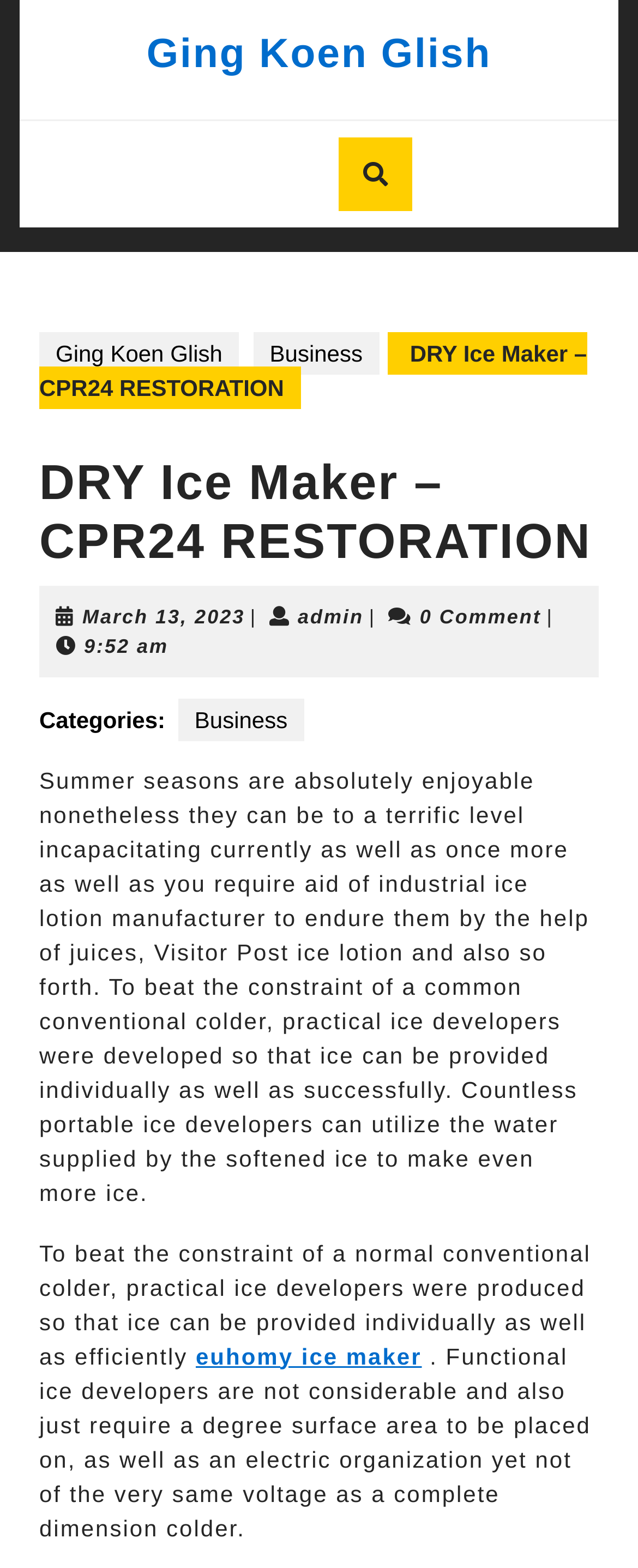What is the purpose of functional ice makers?
Please describe in detail the information shown in the image to answer the question.

I found the answer by reading the text in the StaticText element which explains that functional ice makers were produced to provide ice individually and efficiently, beating the constraint of a normal conventional cooler.